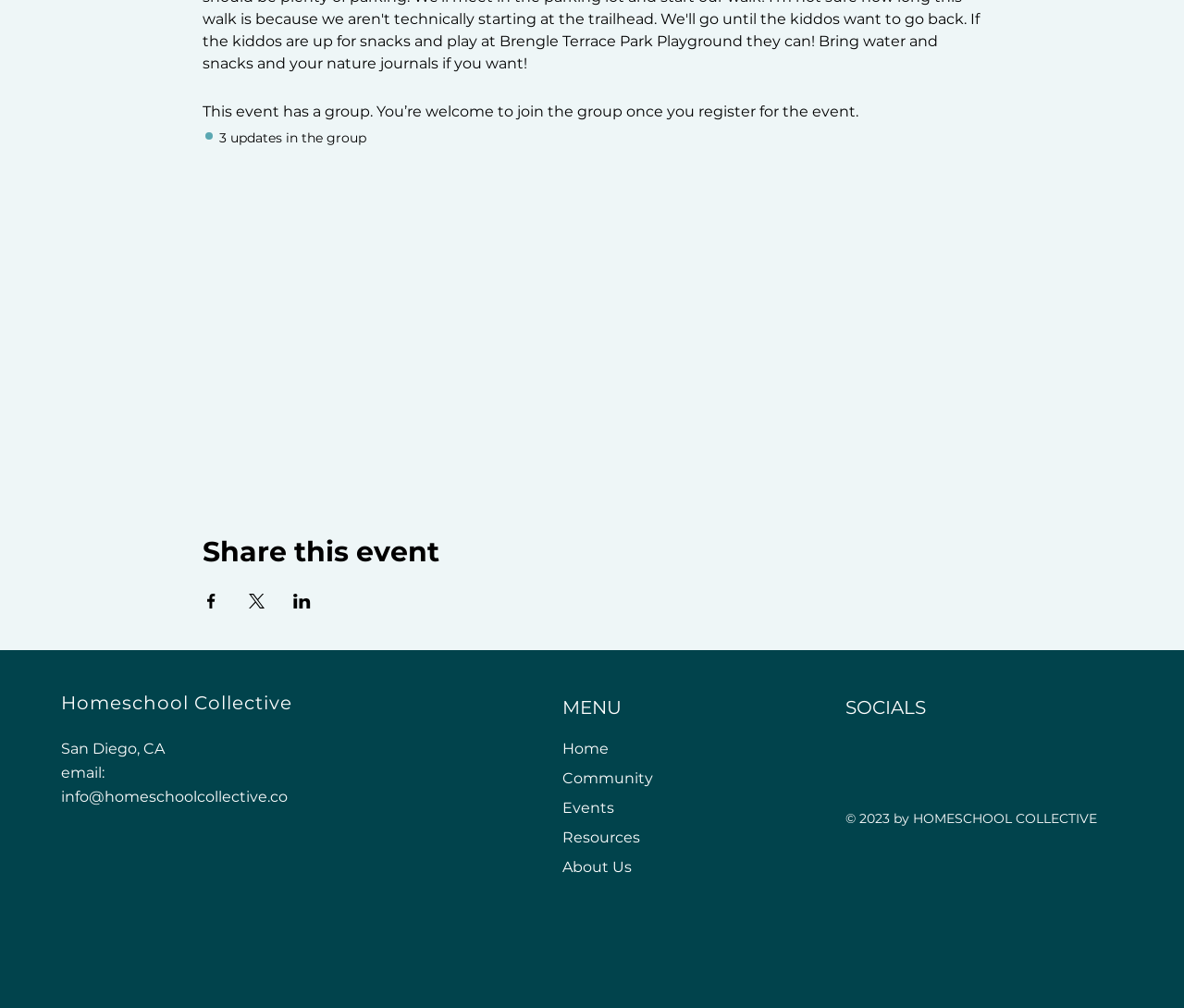How many updates are in the group?
Provide a short answer using one word or a brief phrase based on the image.

3